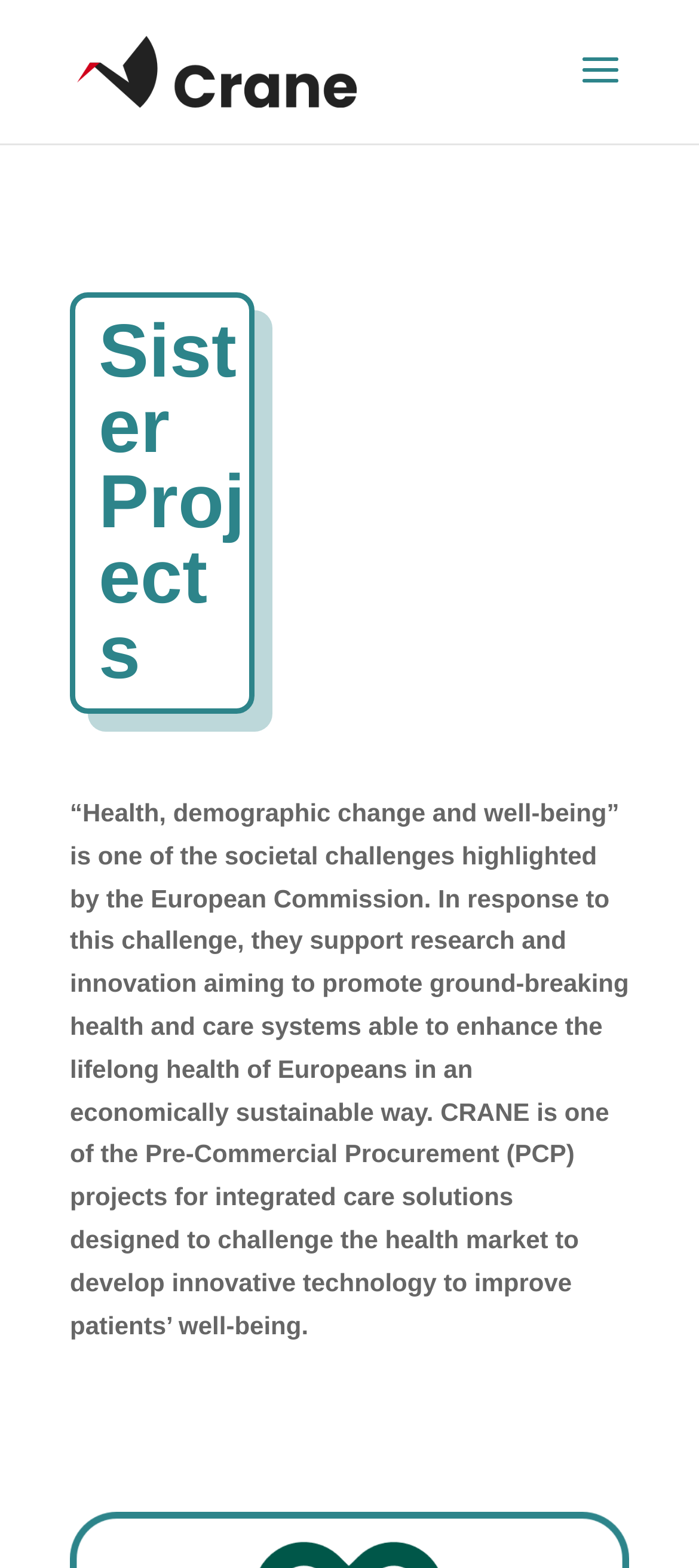Determine the bounding box for the UI element that matches this description: "alt="CRANE"".

[0.11, 0.035, 0.51, 0.053]